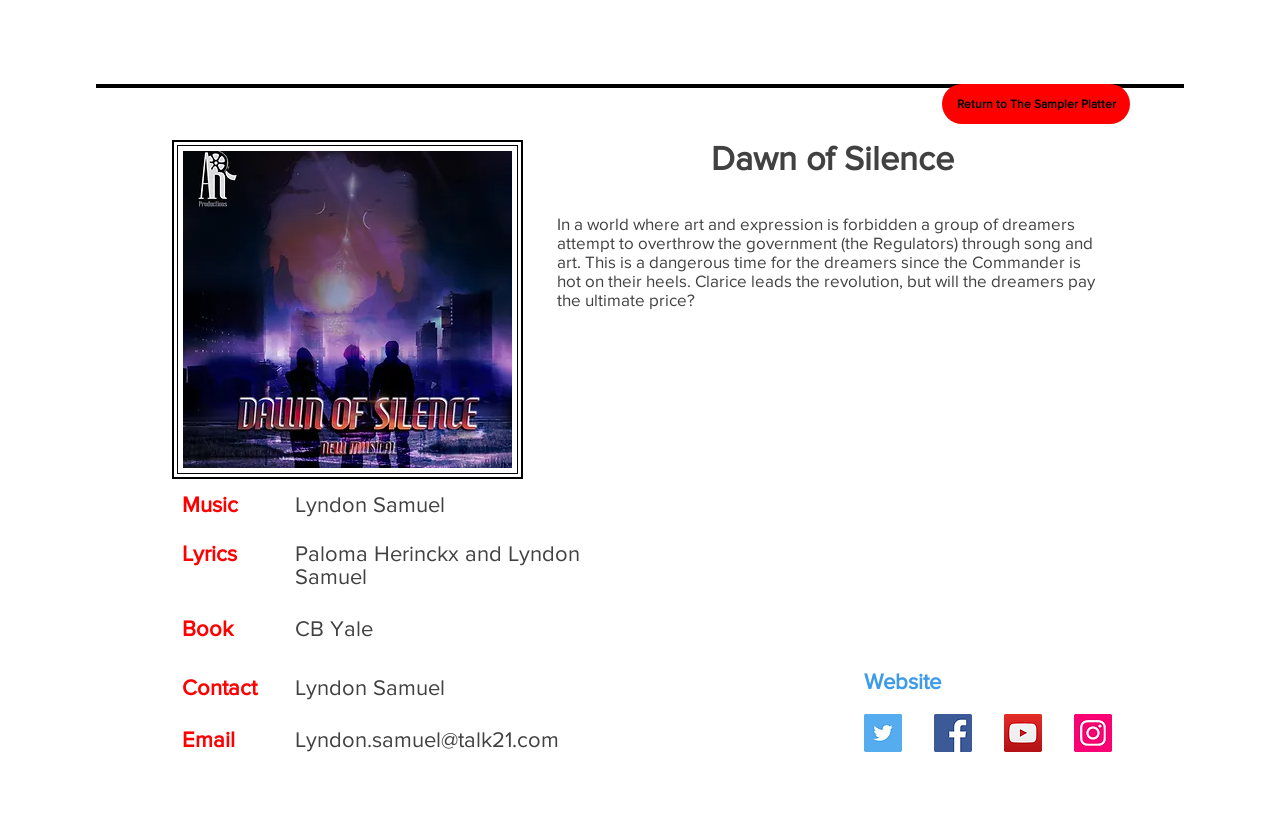Please answer the following question using a single word or phrase: 
What is the theme of the musical Dawn of Silence?

Art and expression forbidden